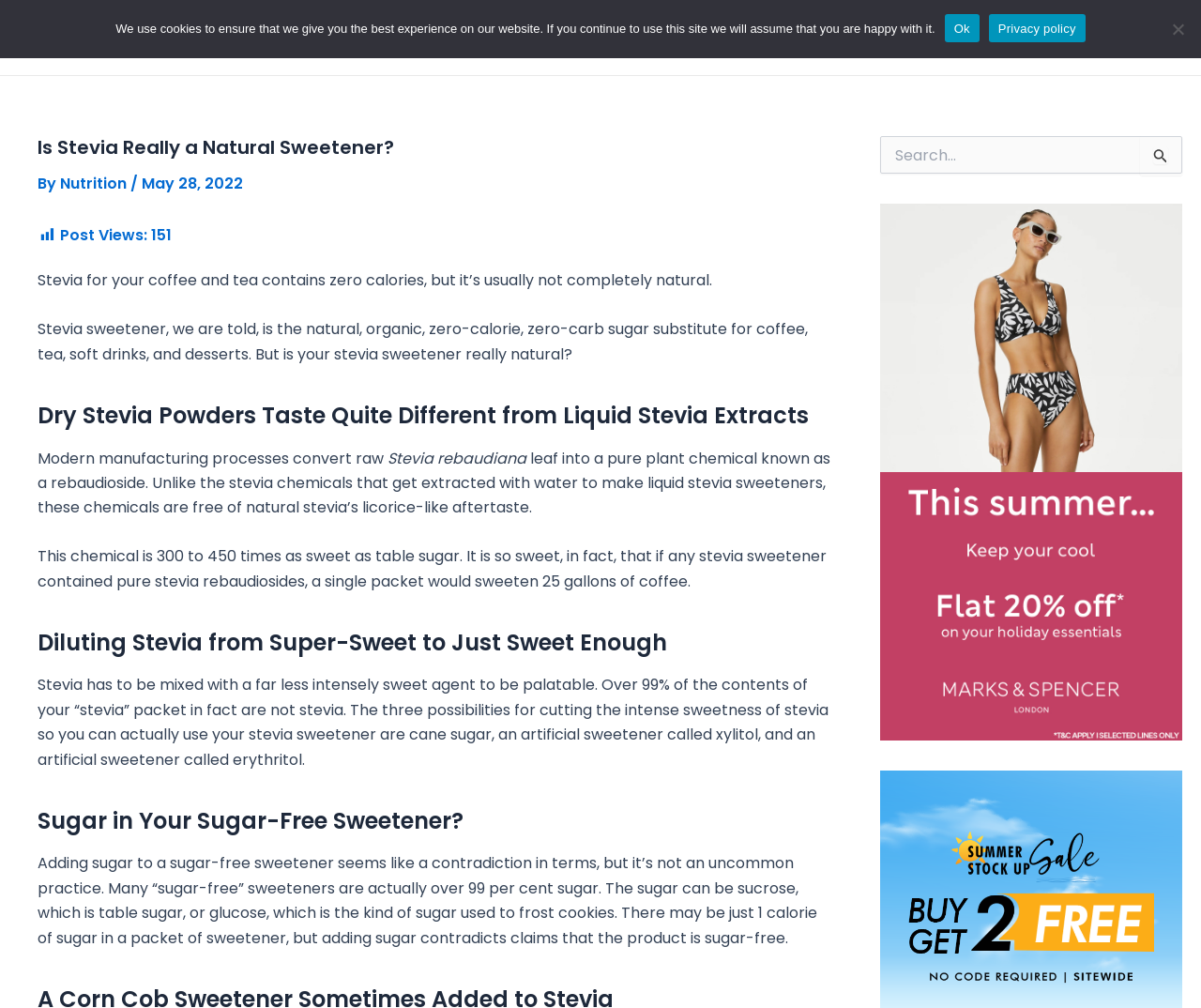What is the topic of the webpage?
Using the information from the image, provide a comprehensive answer to the question.

Based on the webpage content, the topic of the webpage is Stevia sweetener, which is discussed in detail, including its naturalness, manufacturing process, and usage.